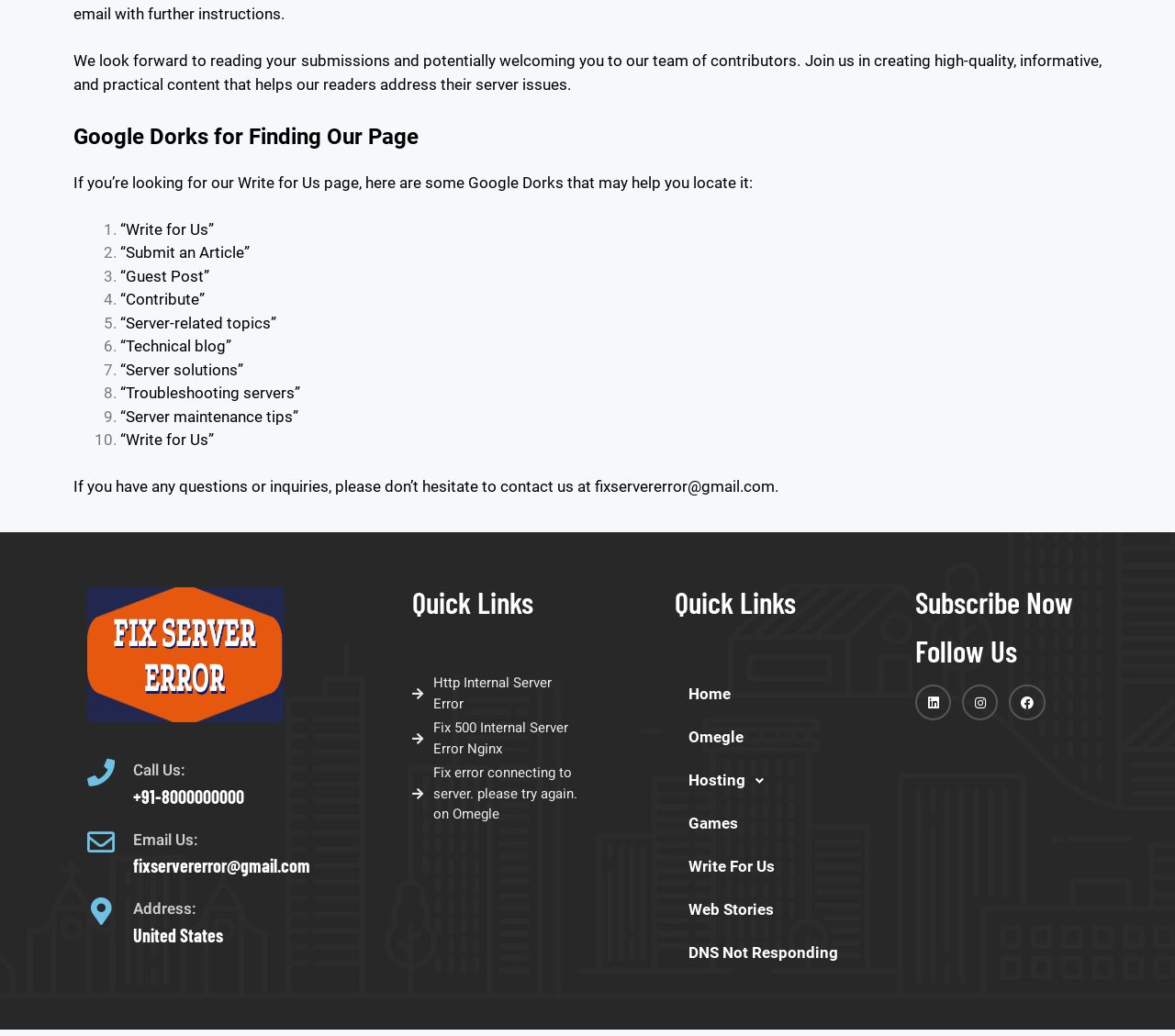Using the description "Http Internal Server Error", locate and provide the bounding box of the UI element.

[0.351, 0.649, 0.492, 0.689]